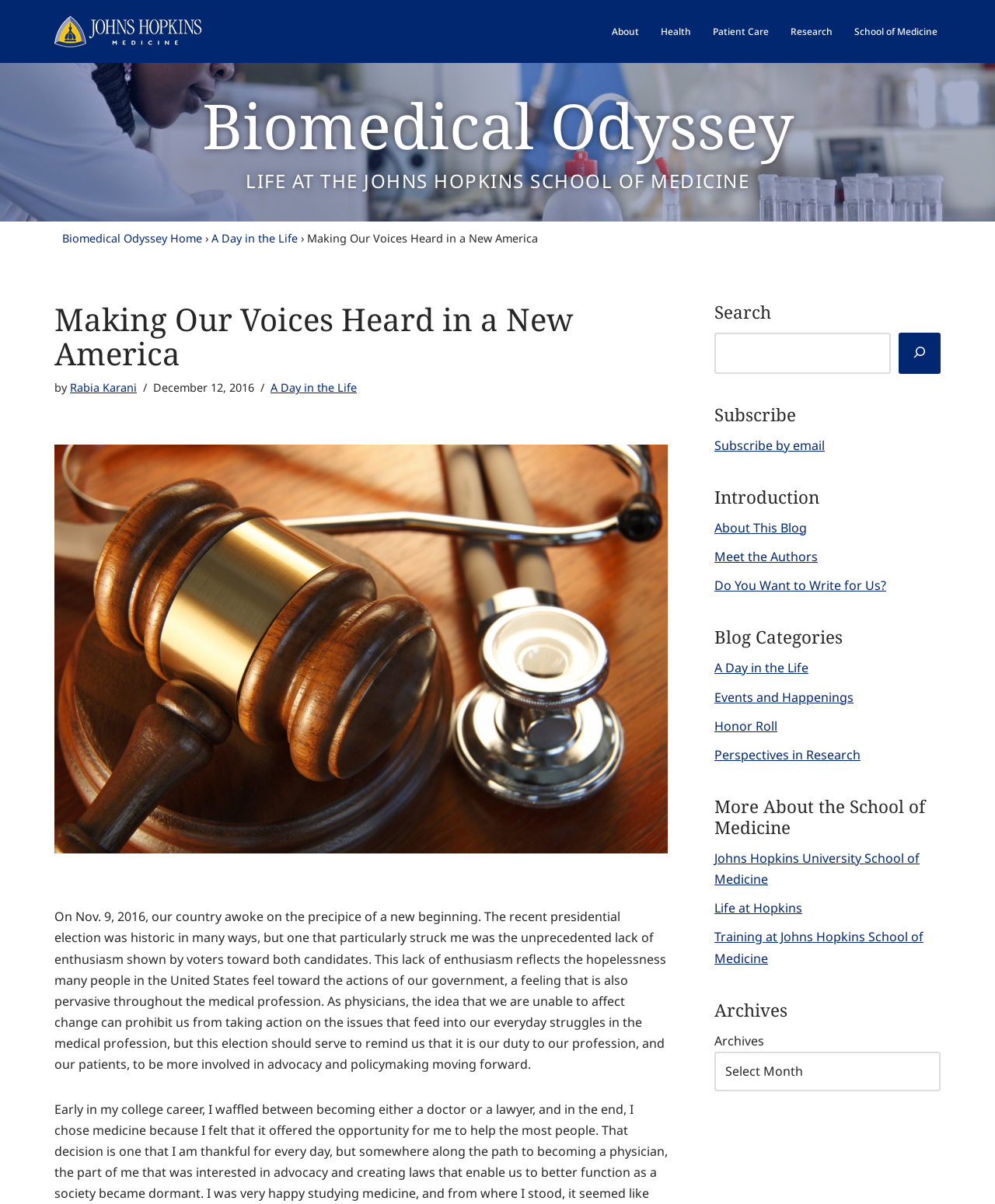Reply to the question with a single word or phrase:
What is the name of the blog?

Biomedical Odyssey